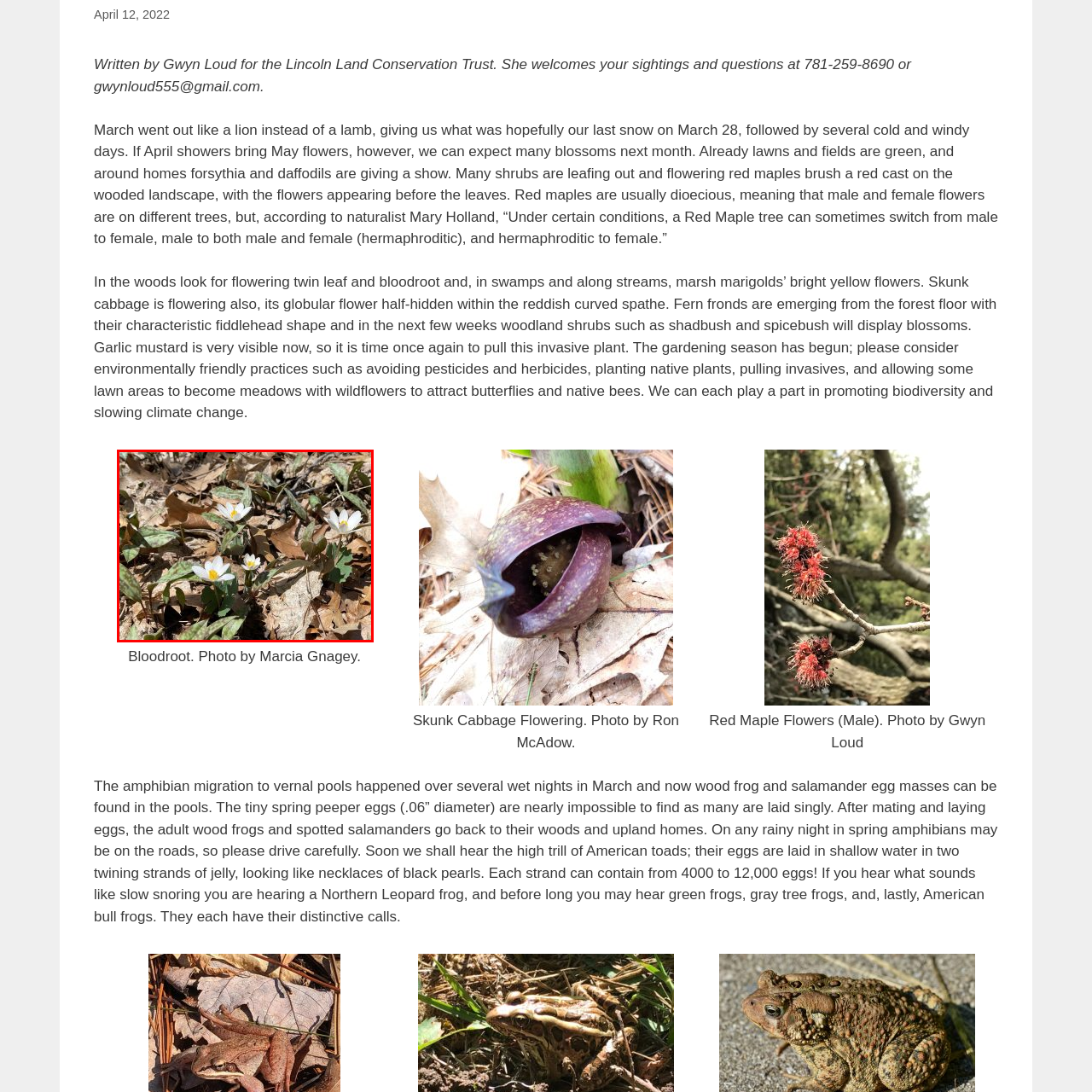Generate a thorough description of the part of the image enclosed by the red boundary.

The image features delicate white flowers of Bloodroot emerging amidst a blanket of dry brown leaves. These flowers, with their bright white petals and vivid yellow centers, signify the arrival of spring. Bloodroot is often found in wooded areas and thrives in the early spring as other seasonal plants begin to bloom. The scene captures the essence of nature waking up, highlighting not only the beauty of the flowers but also the surrounding leaf litter that adds to the earthiness of the woodland environment. This resurgence of life serves as a reminder of the changes in the ecosystem as temperatures rise and days lengthen.